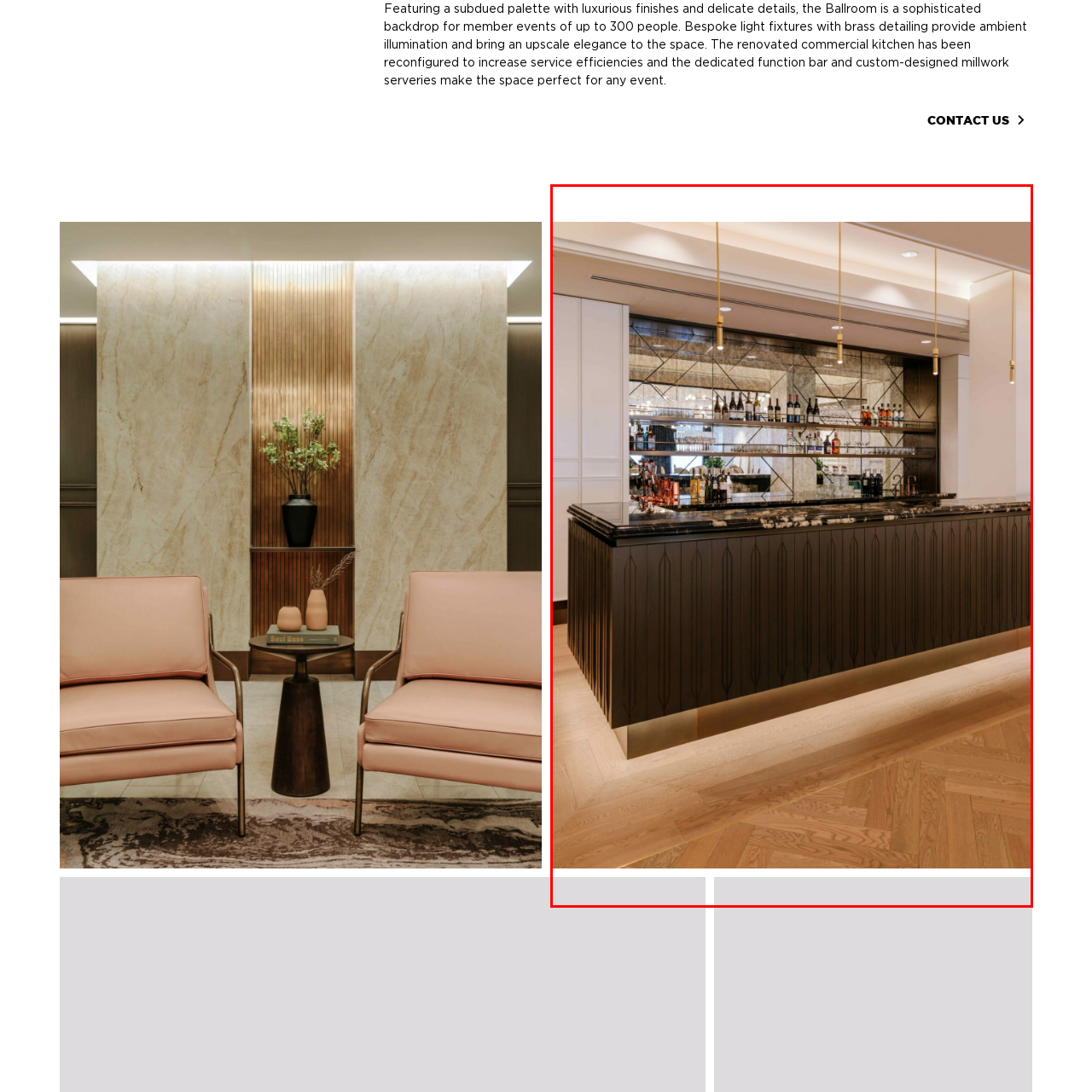What is the purpose of the setup? Look at the image outlined by the red bounding box and provide a succinct answer in one word or a brief phrase.

hosting member events